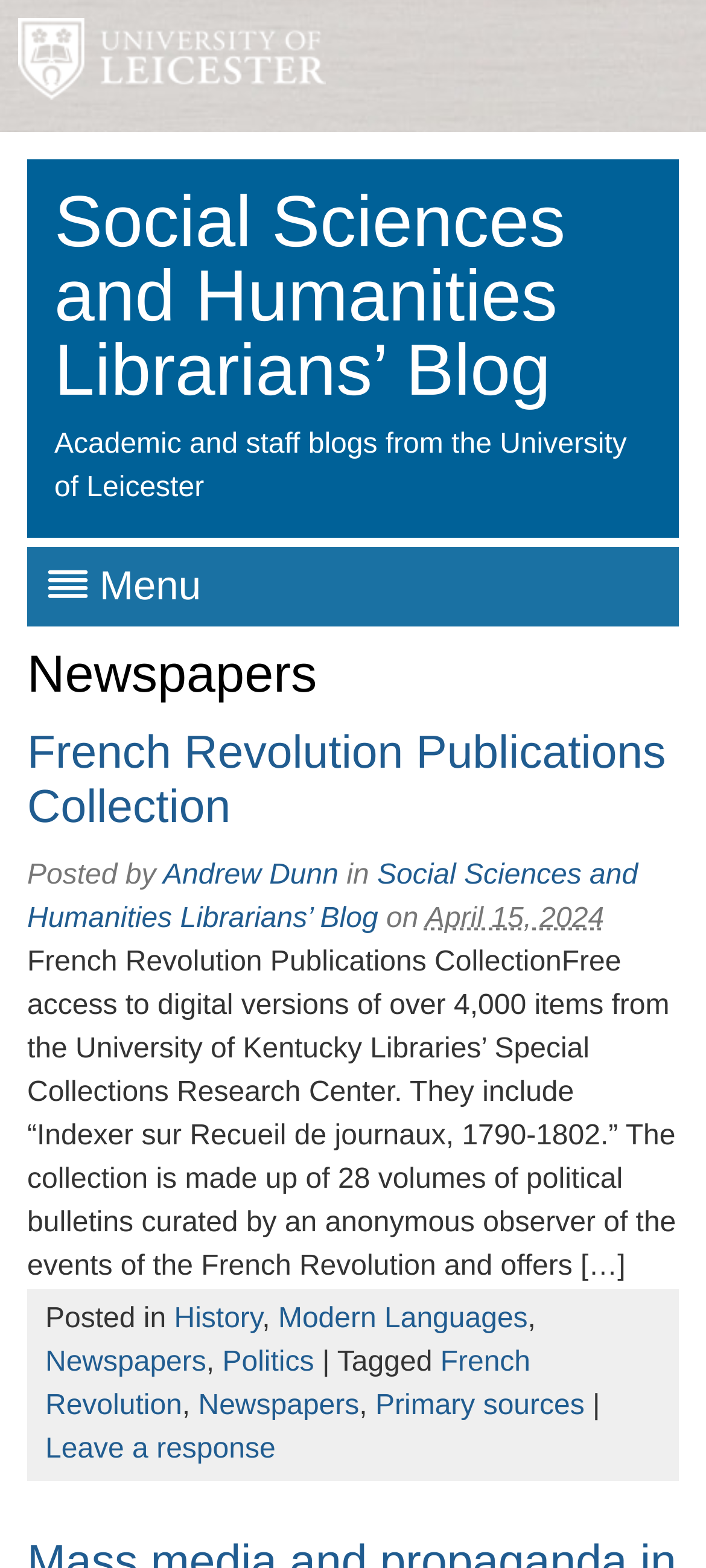Observe the image and answer the following question in detail: What is the category of the blog post?

The answer can be found by looking at the link element with the text 'History' which is one of the categories tagged to the blog post, suggesting that the blog post is related to History.